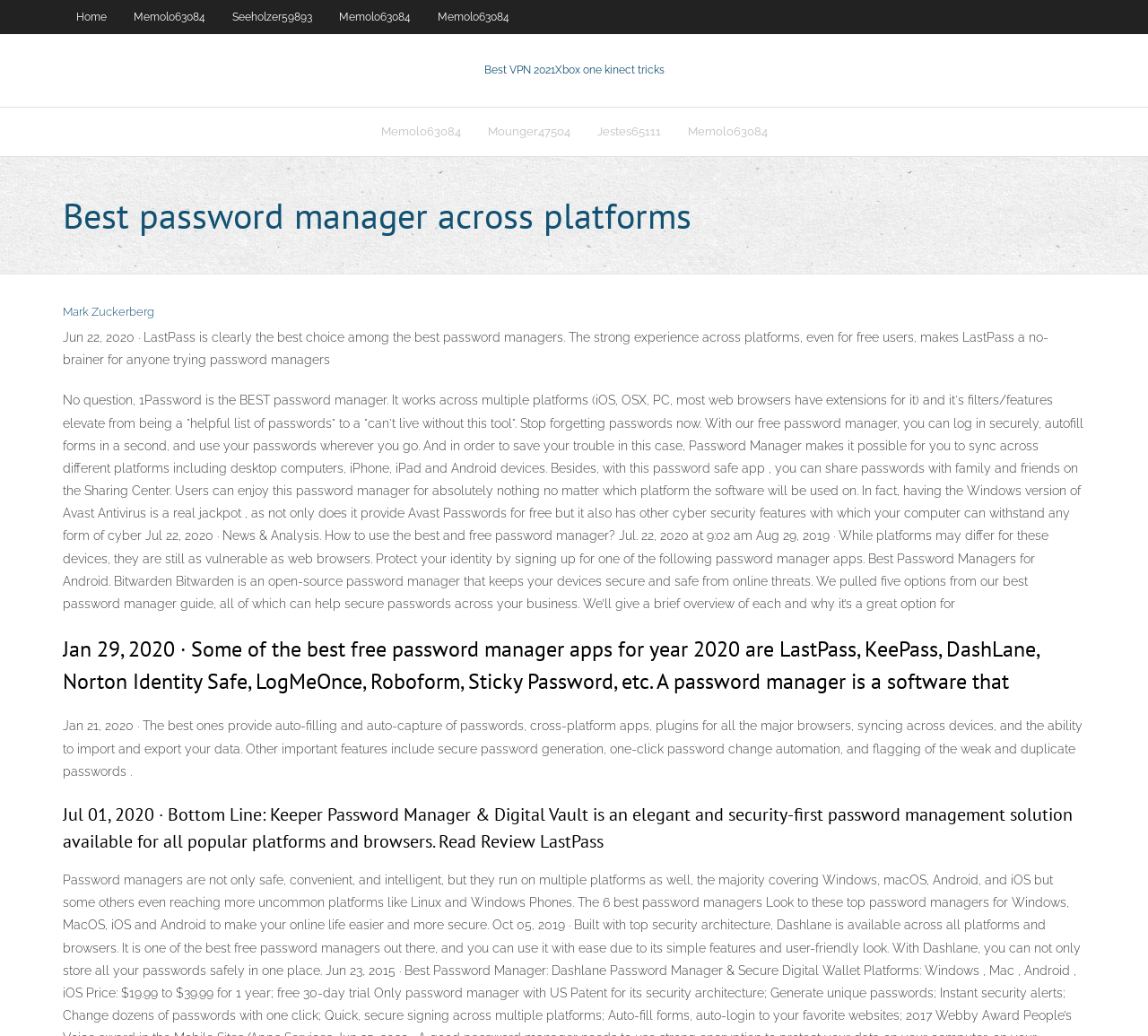Identify the coordinates of the bounding box for the element that must be clicked to accomplish the instruction: "Click on LastPass".

[0.055, 0.611, 0.945, 0.674]